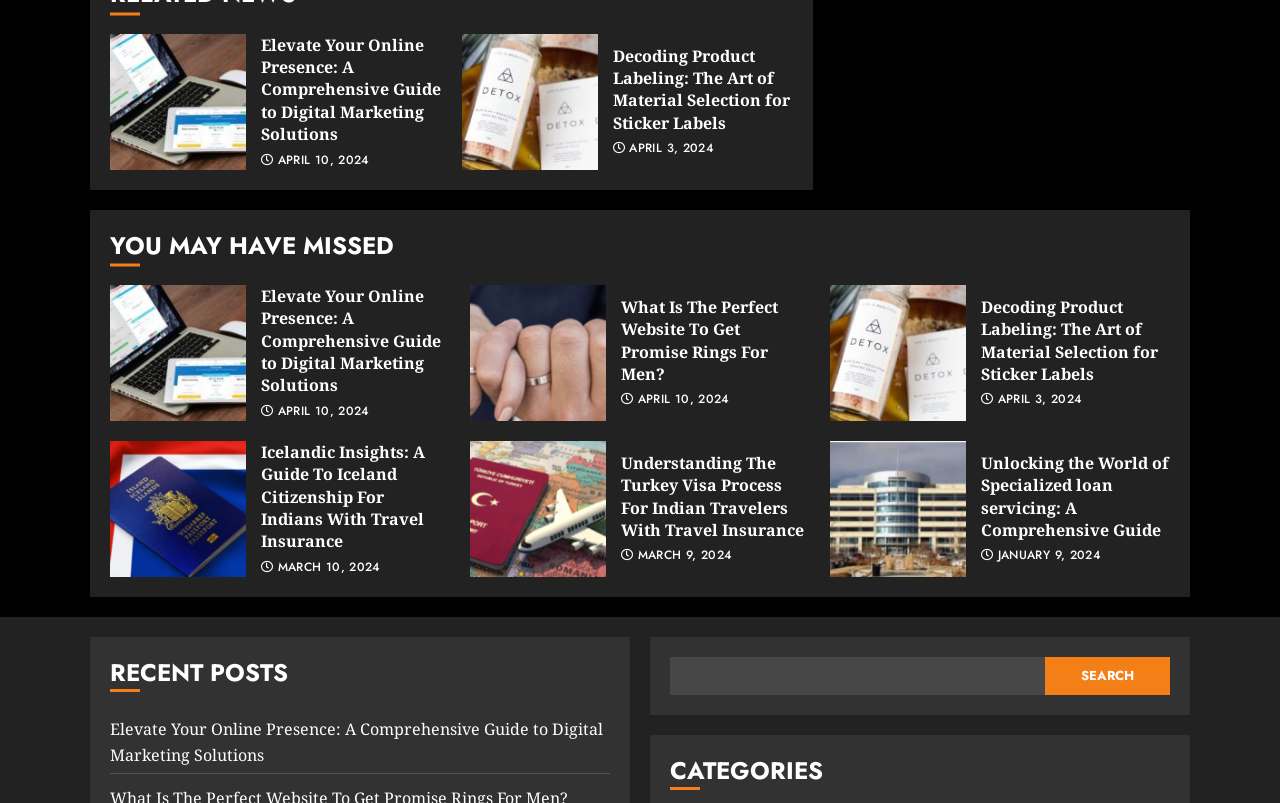Provide the bounding box for the UI element matching this description: "Search".

[0.816, 0.818, 0.914, 0.865]